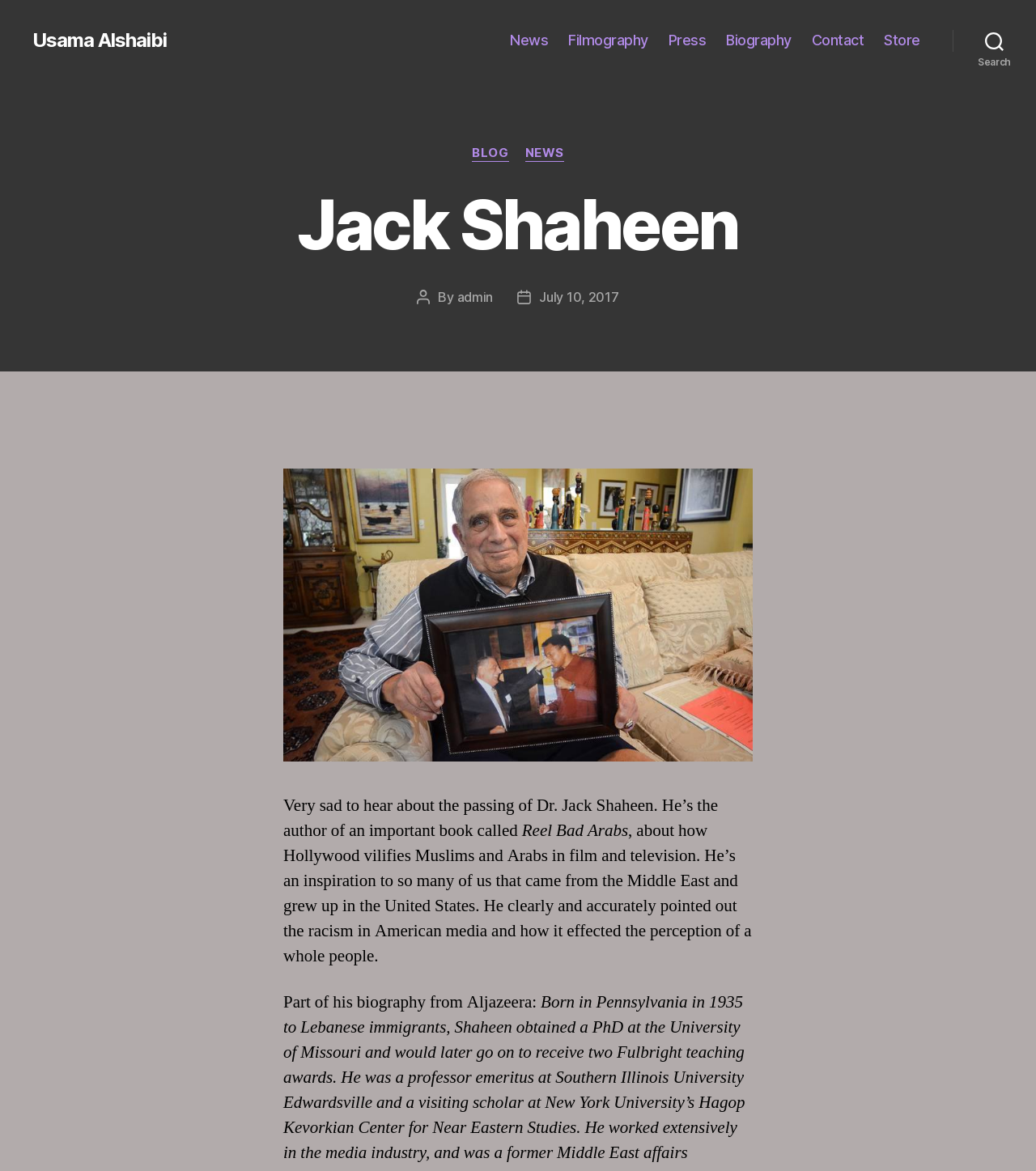Identify the bounding box coordinates of the clickable region to carry out the given instruction: "Click on the Usama Alshaibi link".

[0.031, 0.026, 0.161, 0.043]